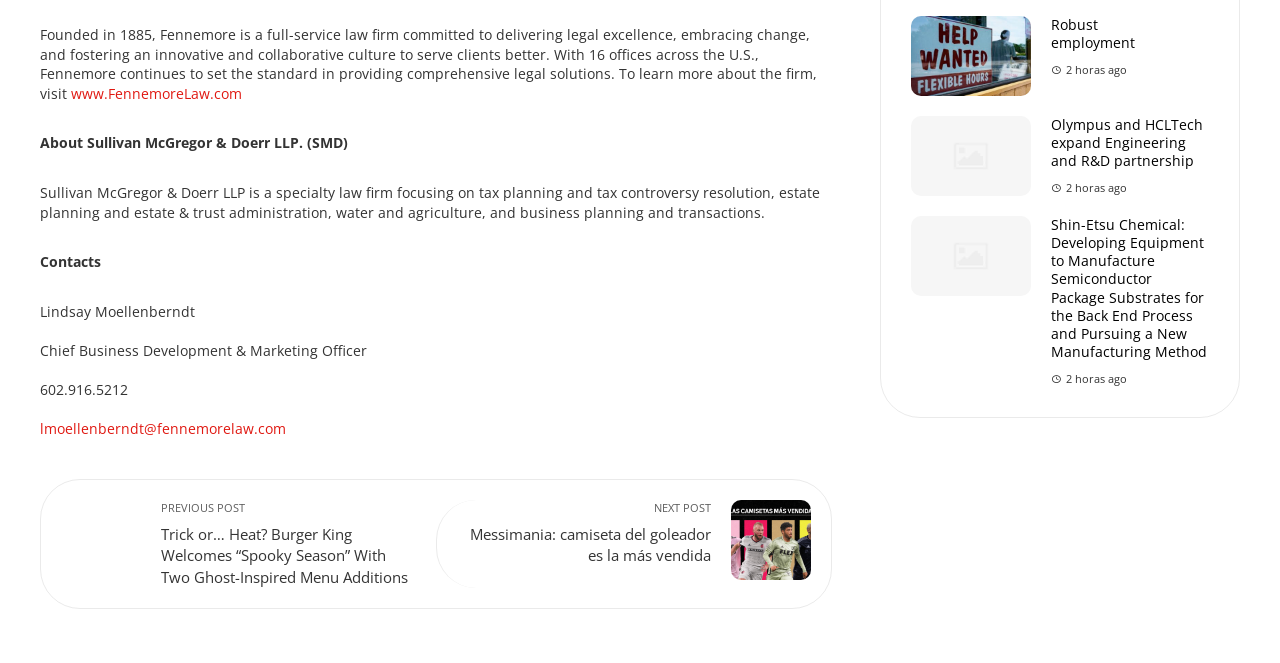Please find the bounding box coordinates of the element that needs to be clicked to perform the following instruction: "Learn about Robust employment". The bounding box coordinates should be four float numbers between 0 and 1, represented as [left, top, right, bottom].

[0.712, 0.067, 0.805, 0.095]